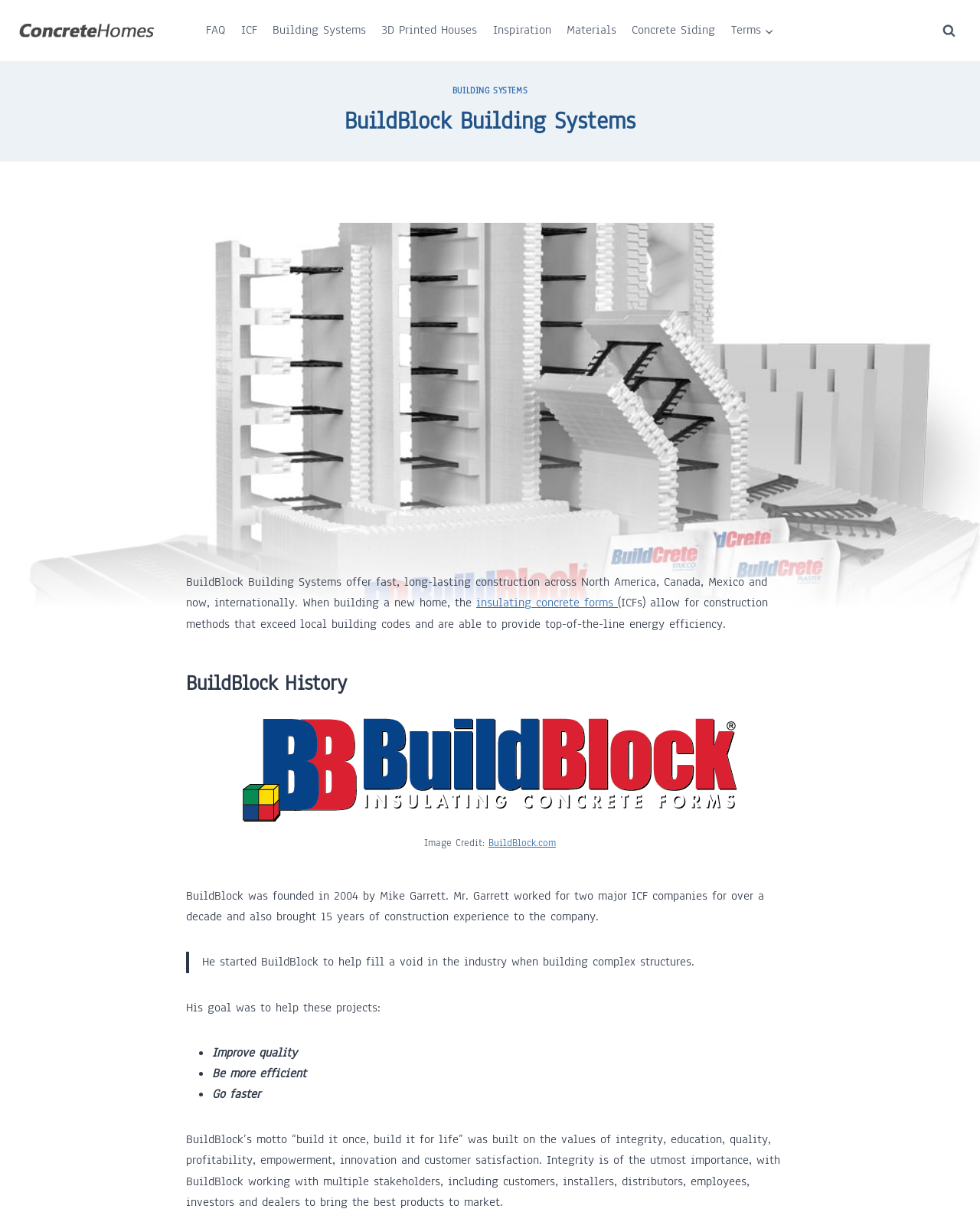What are the benefits of using BuildBlock's insulating concrete forms?
Respond with a short answer, either a single word or a phrase, based on the image.

exceed local building codes and provide top-of-the-line energy efficiency